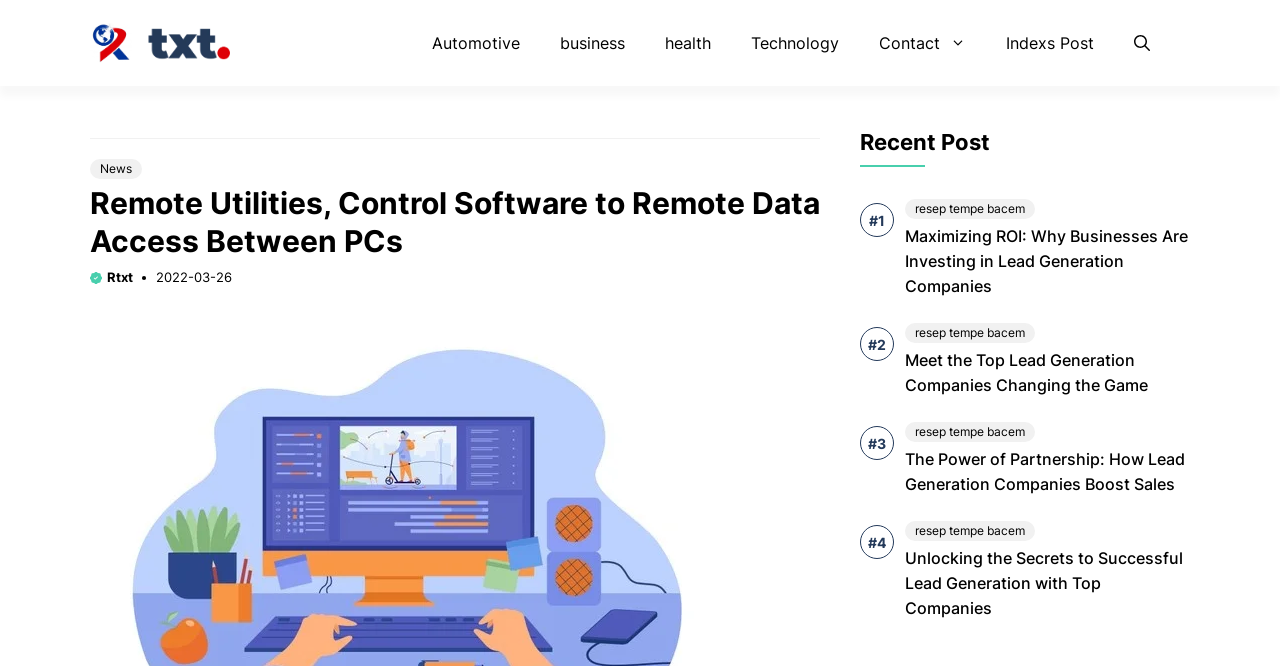Provide the bounding box coordinates for the UI element that is described by this text: "alt="Prev"". The coordinates should be in the form of four float numbers between 0 and 1: [left, top, right, bottom].

None